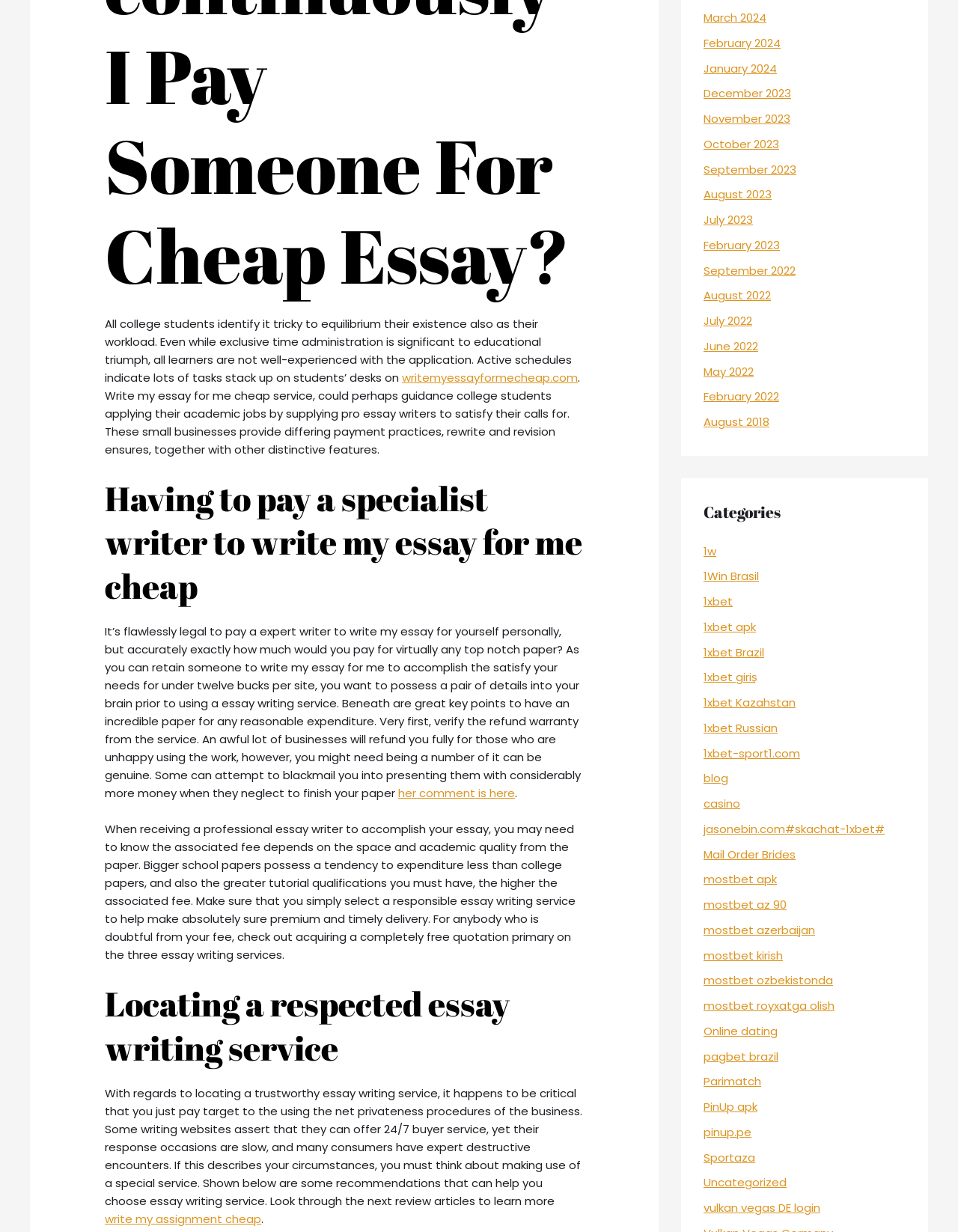Provide the bounding box coordinates of the area you need to click to execute the following instruction: "Read more about 'Having to pay a specialist writer to write my essay for me cheap'".

[0.109, 0.387, 0.609, 0.494]